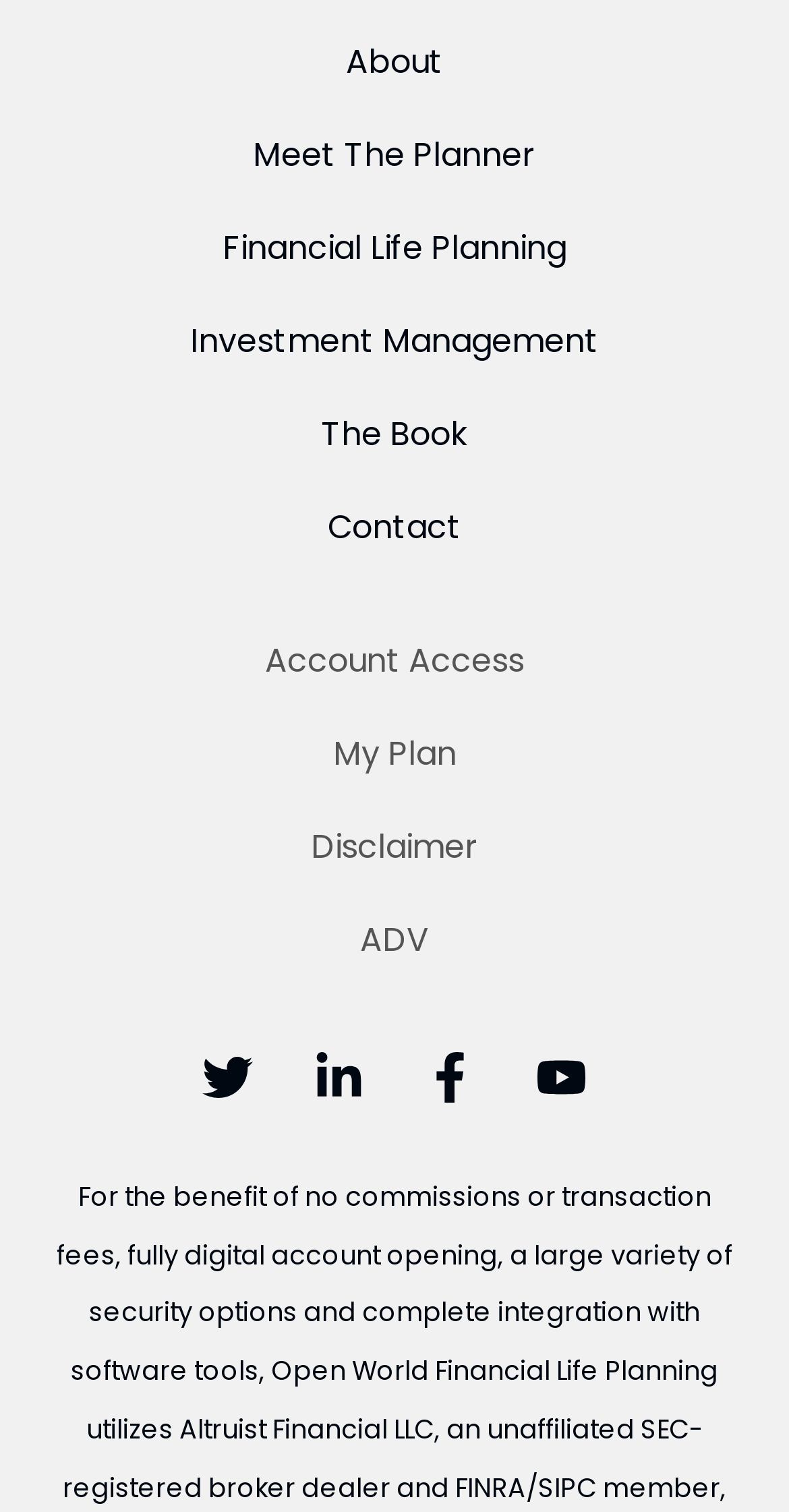From the webpage screenshot, predict the bounding box coordinates (top-left x, top-left y, bottom-right x, bottom-right y) for the UI element described here: My Plan

[0.066, 0.468, 0.934, 0.53]